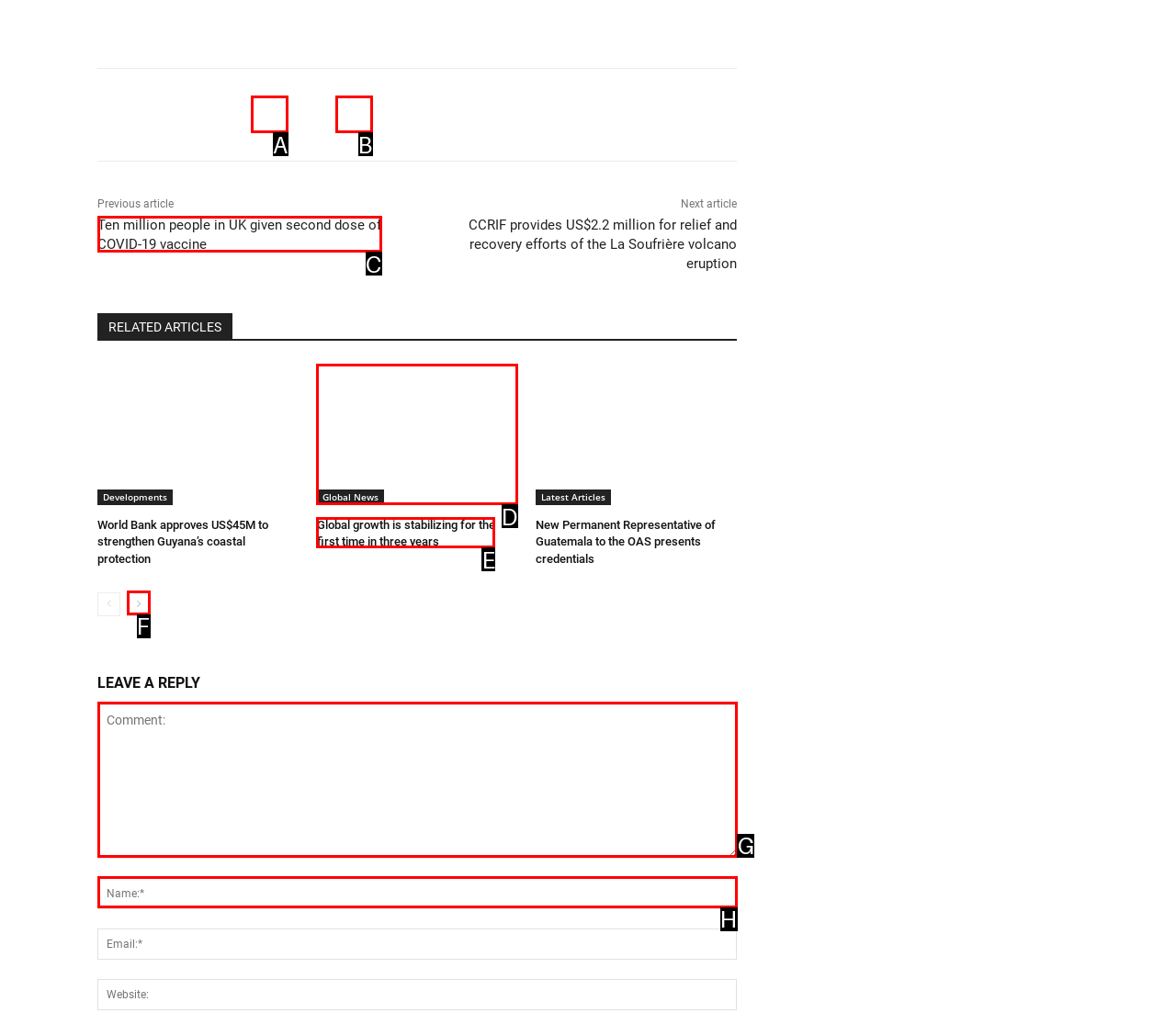Choose the letter that corresponds to the correct button to accomplish the task: Leave a reply
Reply with the letter of the correct selection only.

G